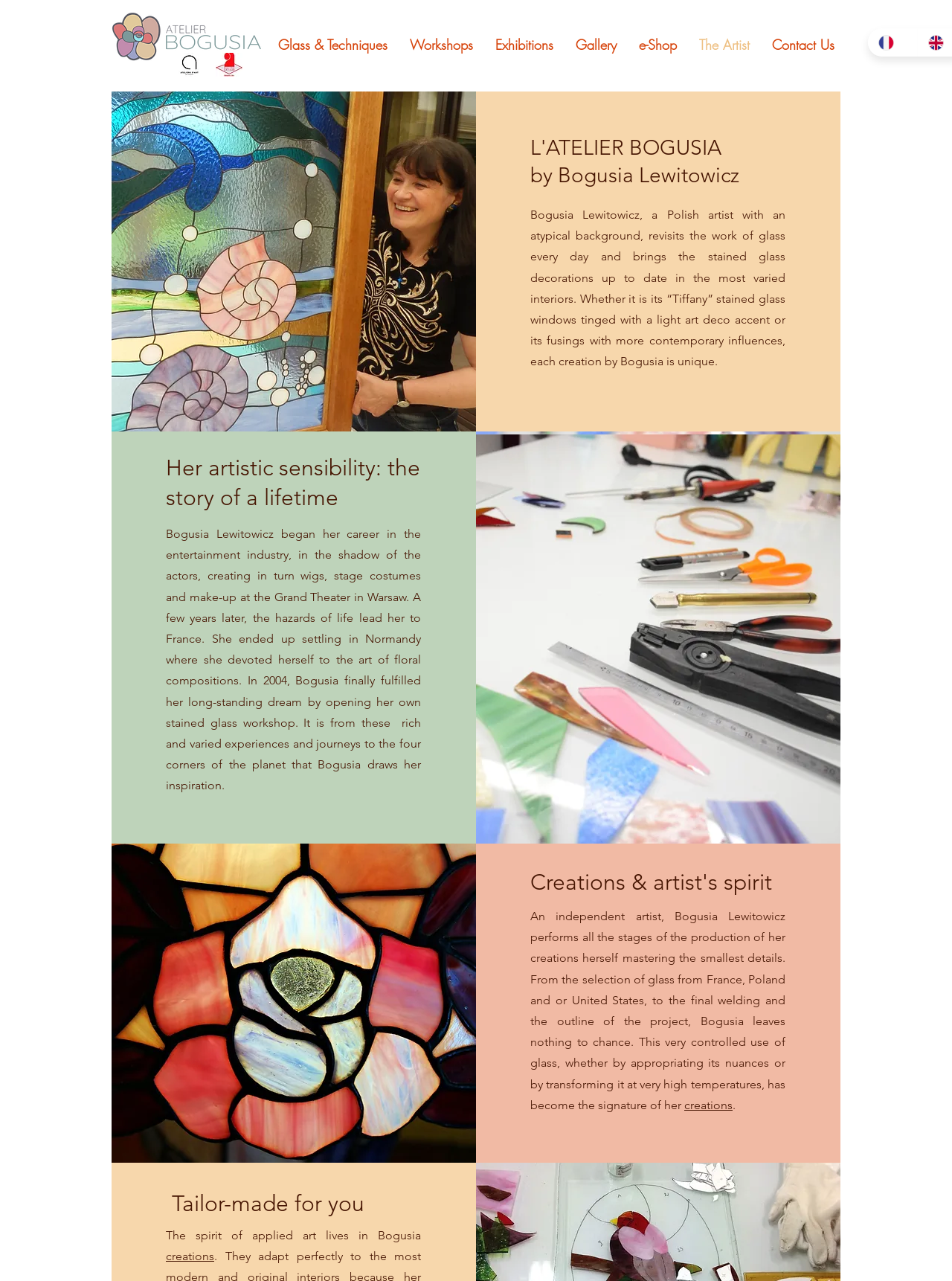What is the language of the website currently set to?
Kindly answer the question with as much detail as you can.

I found the answer by looking at the button element with the text 'French' and the image 'French' inside it, which suggests that the language is currently set to French.